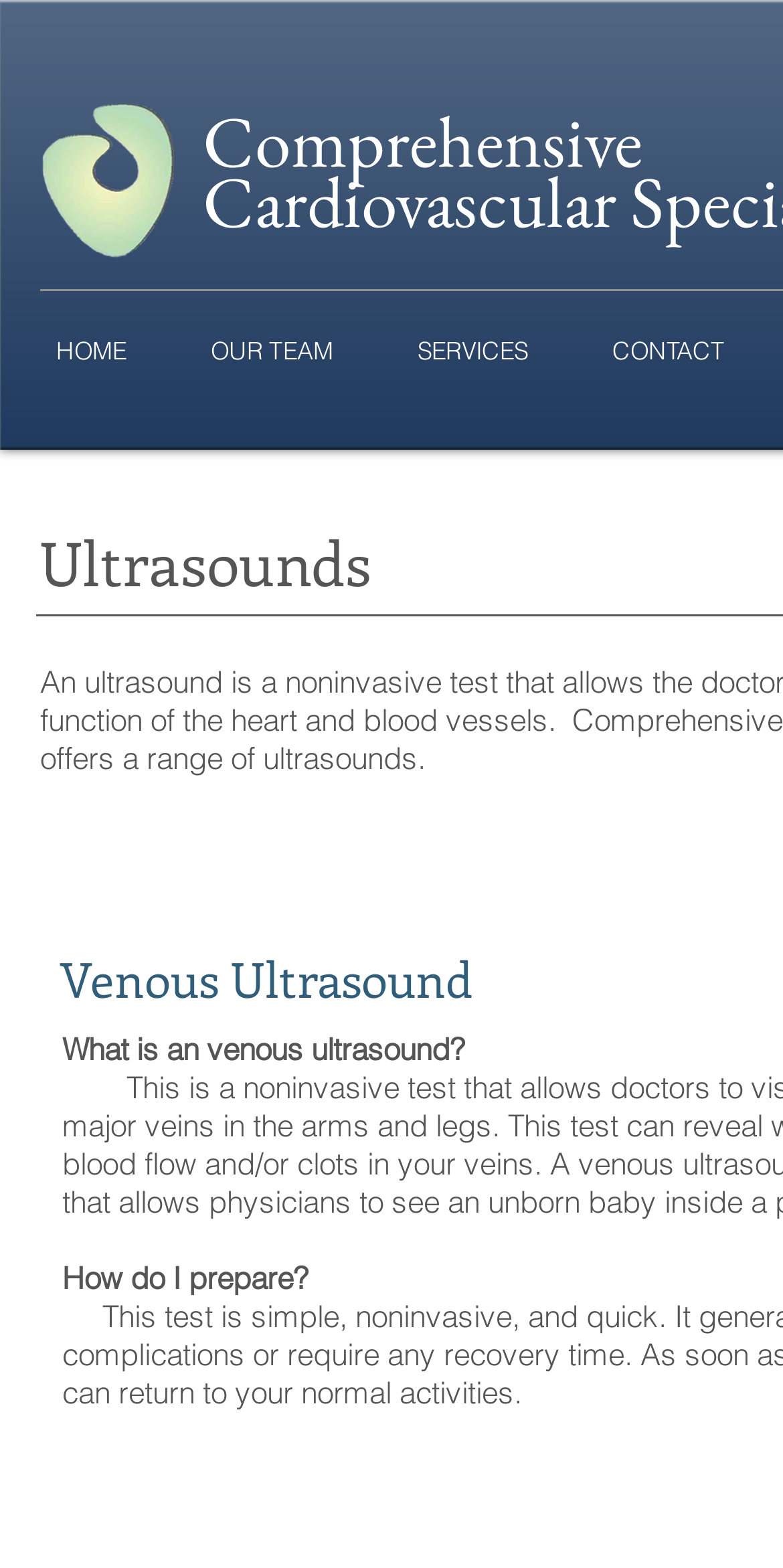From the webpage screenshot, identify the region described by Accessibility statement. Provide the bounding box coordinates as (top-left x, top-left y, bottom-right x, bottom-right y), with each value being a floating point number between 0 and 1.

None